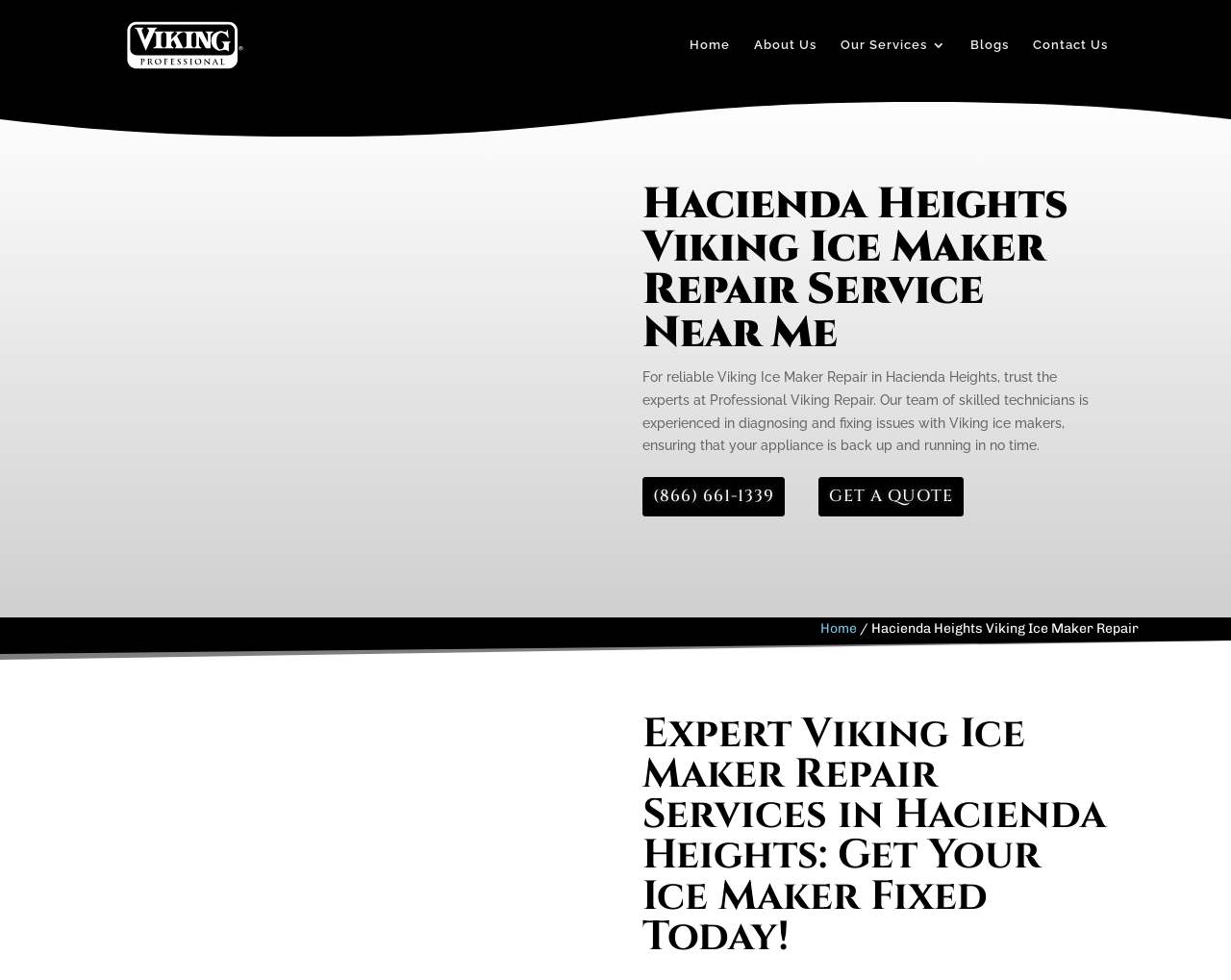Please identify the bounding box coordinates of the element's region that should be clicked to execute the following instruction: "Read about Our Services". The bounding box coordinates must be four float numbers between 0 and 1, i.e., [left, top, right, bottom].

[0.683, 0.039, 0.769, 0.092]